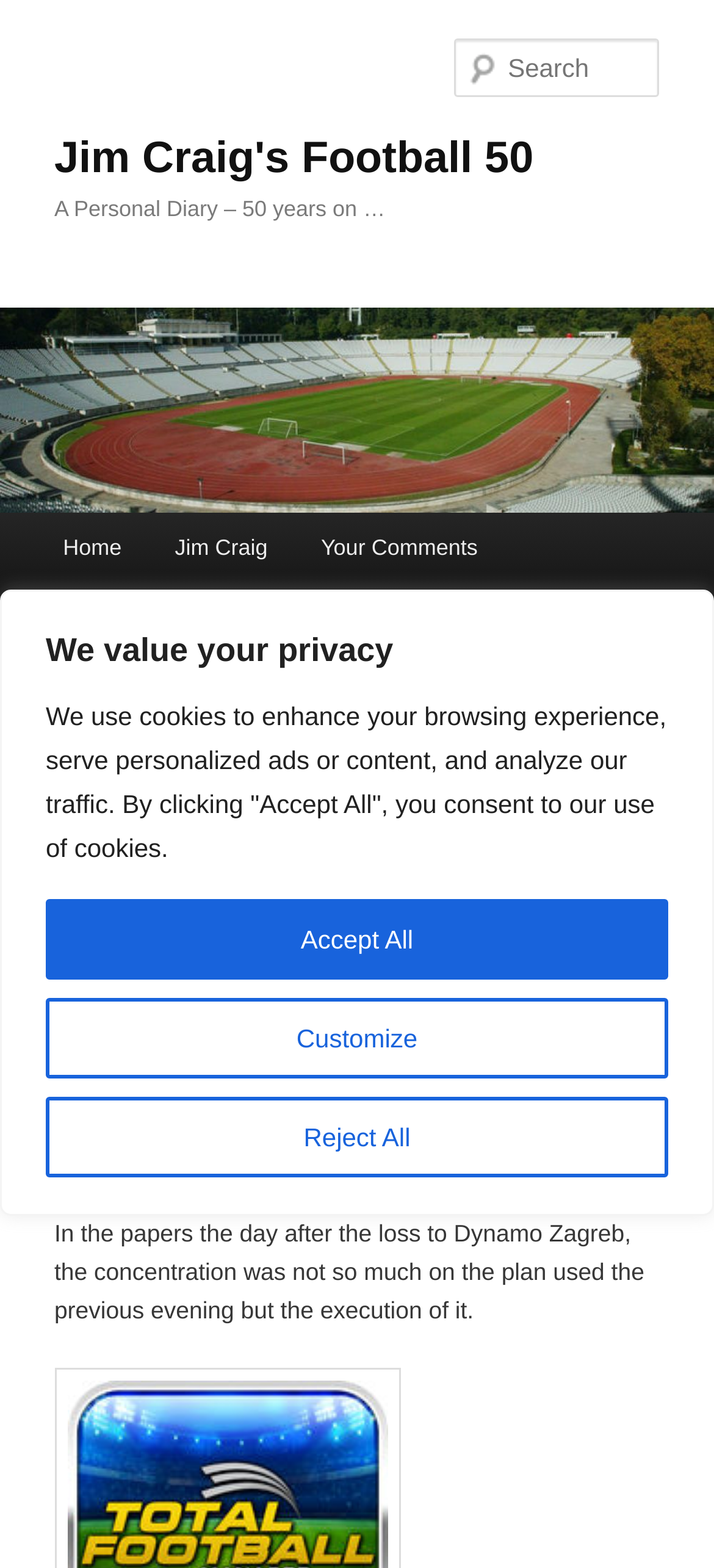Please determine the bounding box coordinates for the element with the description: "Next →".

[0.818, 0.459, 0.924, 0.476]